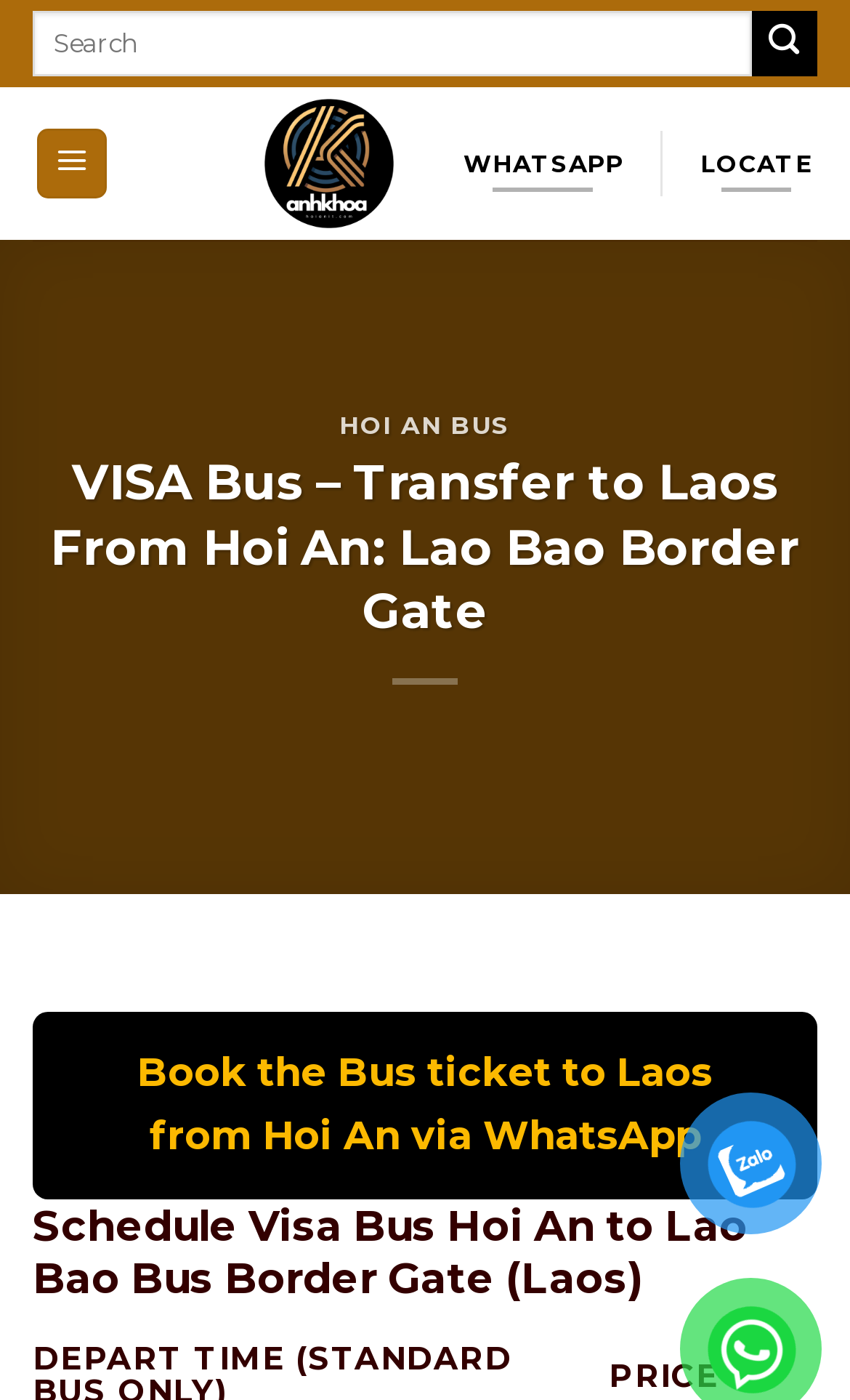Using the provided element description "Industry Expertise", determine the bounding box coordinates of the UI element.

None